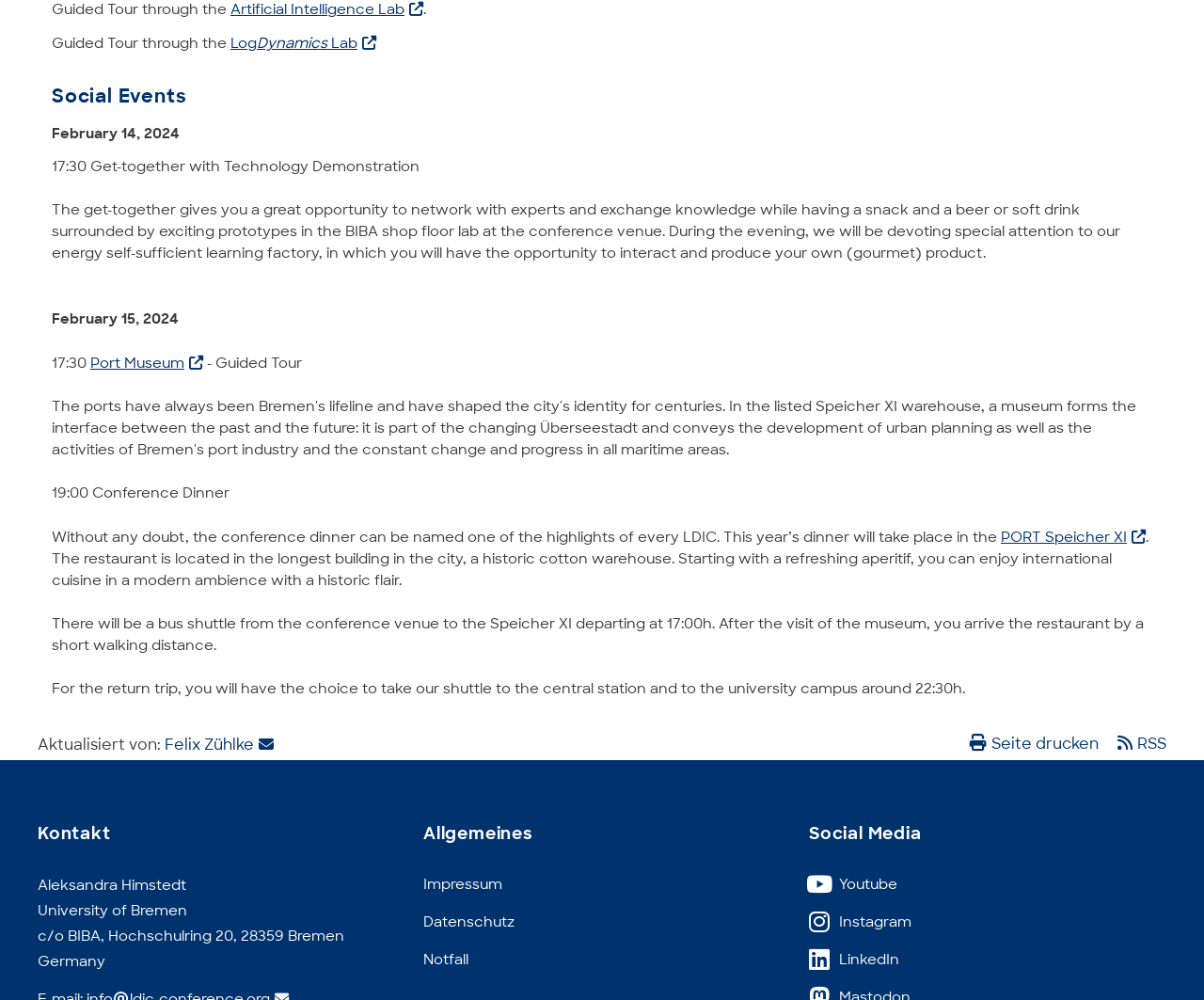Where is the conference dinner taking place?
Can you provide a detailed and comprehensive answer to the question?

I found the answer by looking at the link 'PORT Speicher XI' which is located in the text describing the conference dinner.